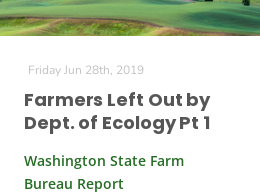What is the issue addressed in the article?
Answer the question with a detailed explanation, including all necessary information.

The article addresses the issue of the exclusion of farmers in the water allocation committee decisions made by the Department of Ecology in Washington State, as mentioned in the caption.